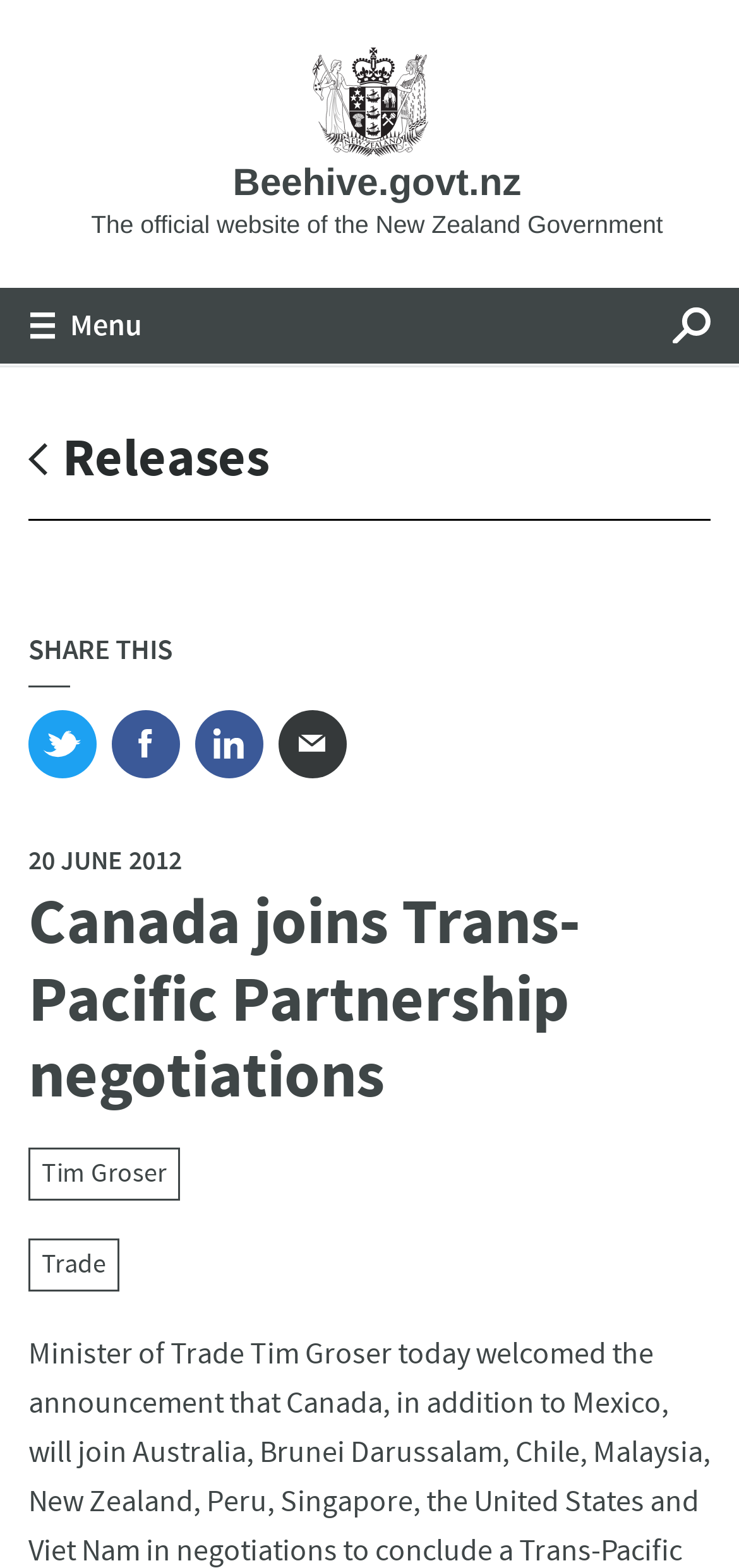Find the bounding box coordinates for the area you need to click to carry out the instruction: "Click the 'Menu' button". The coordinates should be four float numbers between 0 and 1, indicated as [left, top, right, bottom].

[0.0, 0.183, 0.3, 0.231]